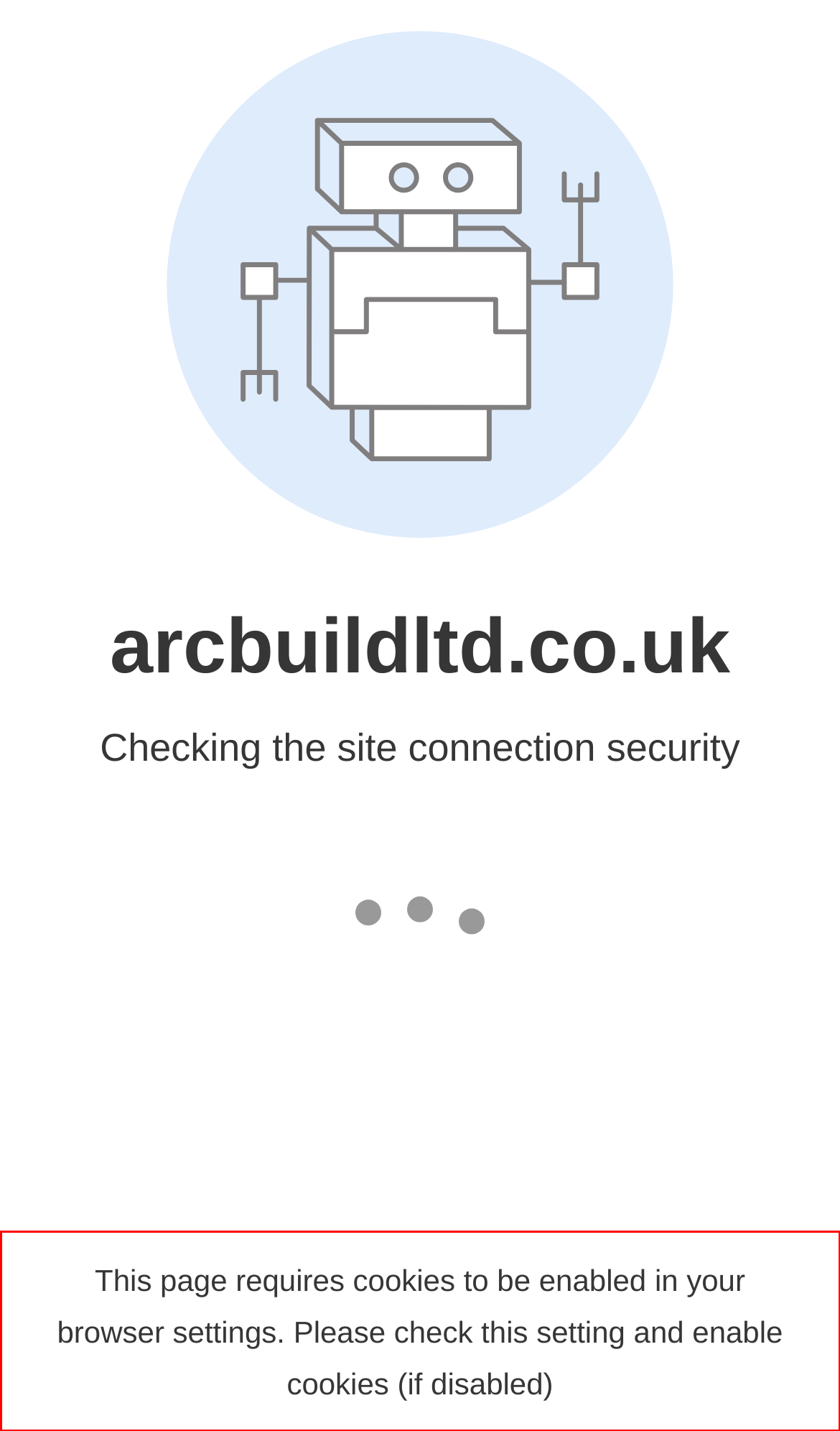You have a screenshot of a webpage with a red bounding box. Use OCR to generate the text contained within this red rectangle.

This page requires cookies to be enabled in your browser settings. Please check this setting and enable cookies (if disabled)